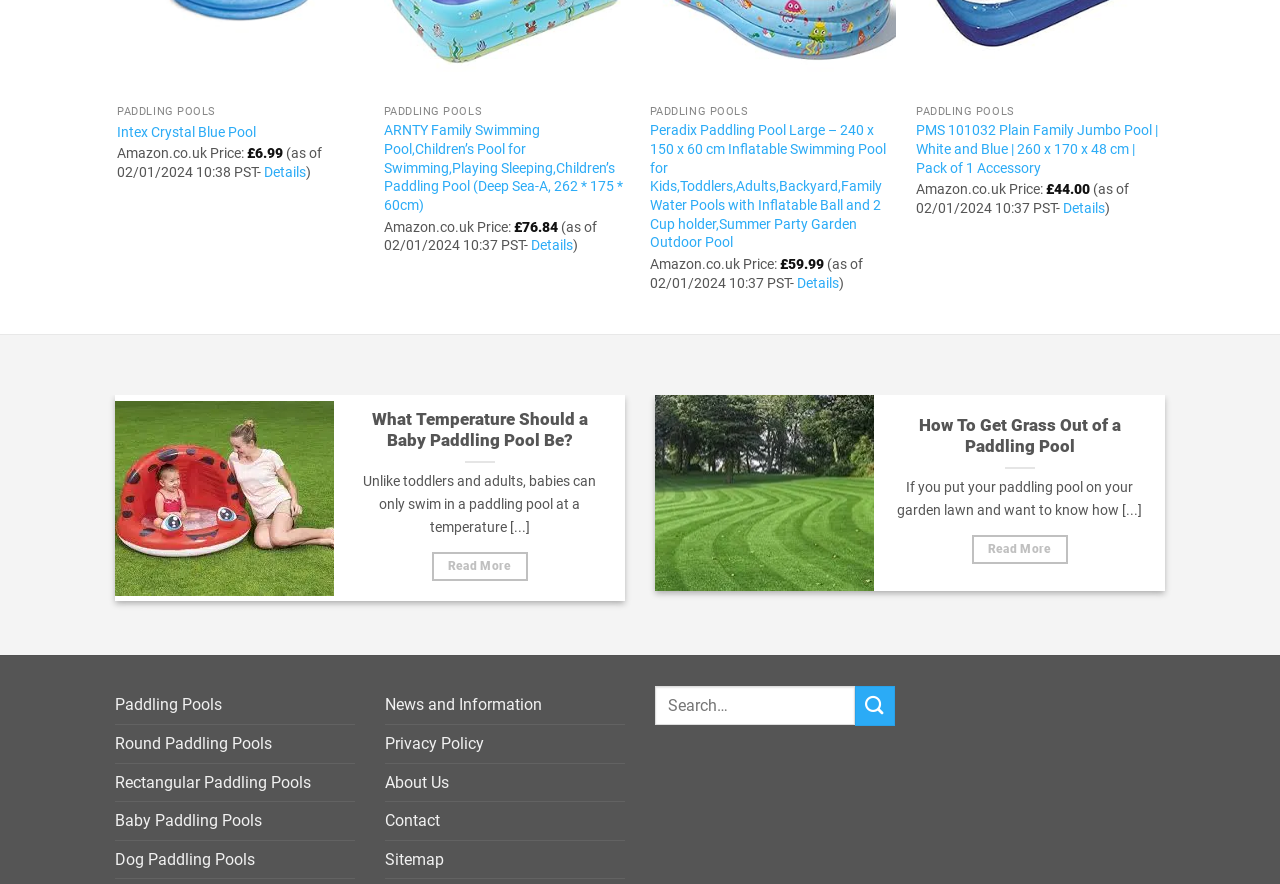What is the topic of the article with the image of a baby paddling pool?
Based on the image, answer the question with as much detail as possible.

I found the topic of the article by looking at the heading above the image of a baby paddling pool, which is 'What Temperature Should a Baby Paddling Pool Be?'.